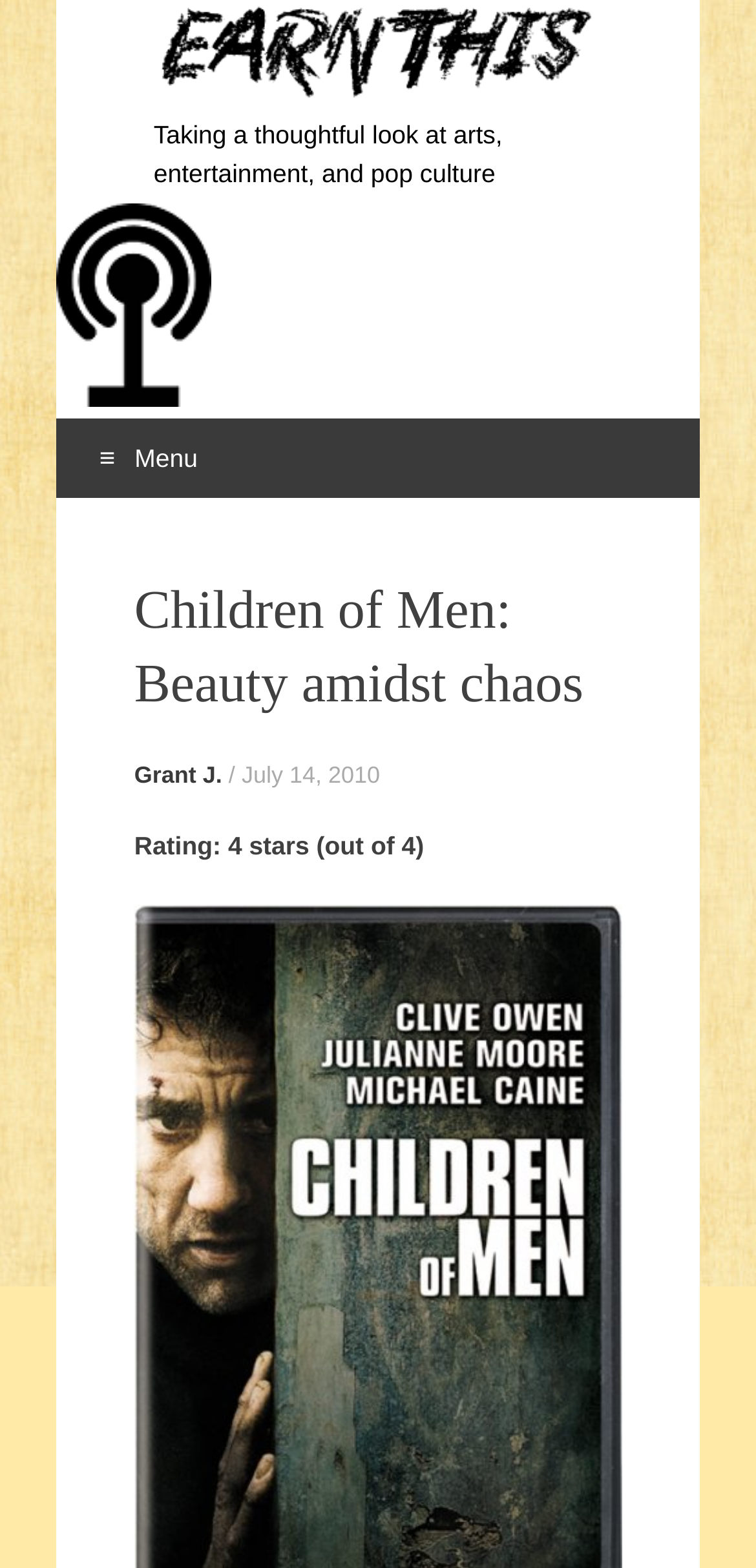Provide a one-word or short-phrase response to the question:
Who is the author of the article?

Grant J.